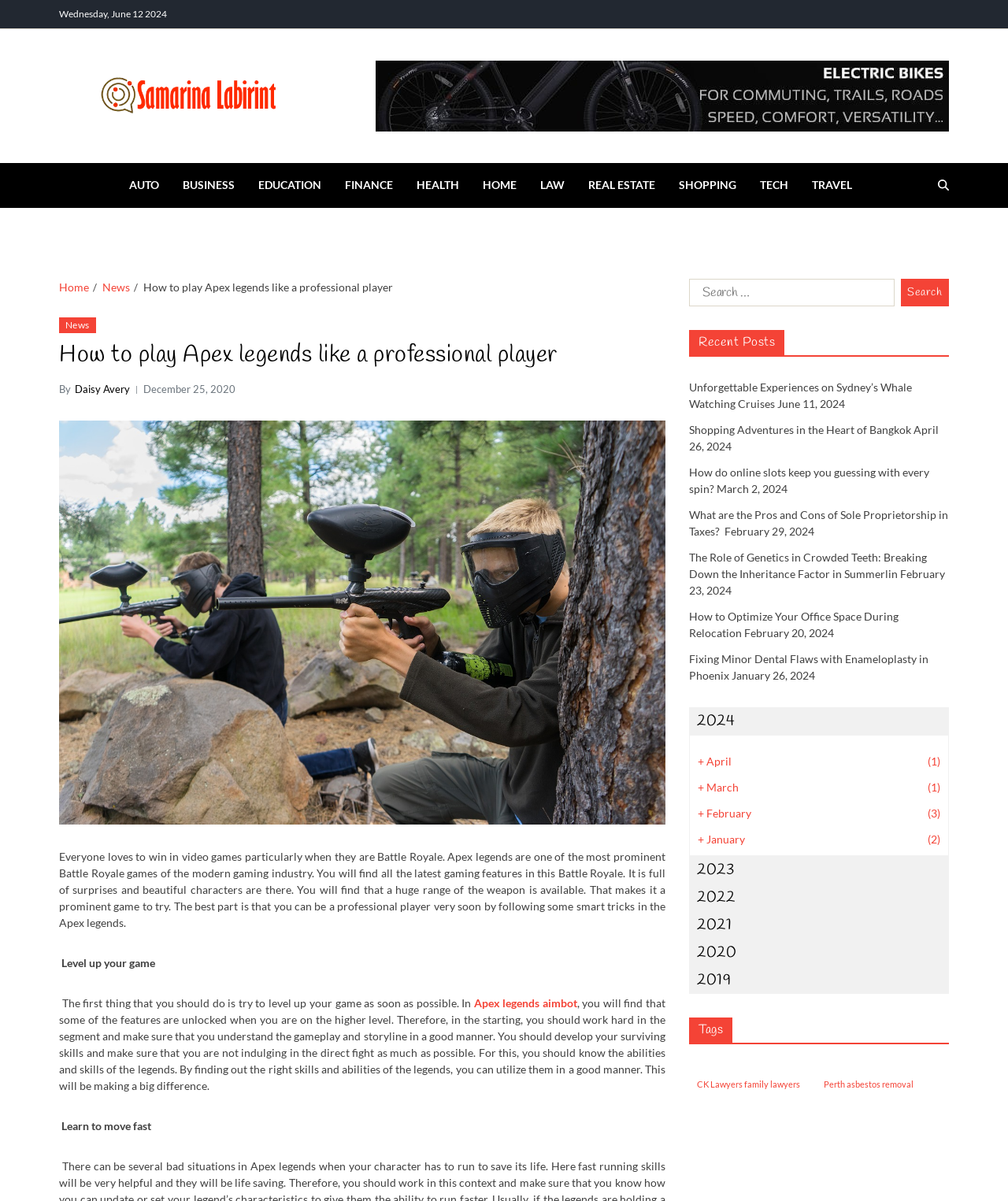Please answer the following question using a single word or phrase: What is the date of the article 'How to play Apex legends like a professional player'?

December 25, 2020